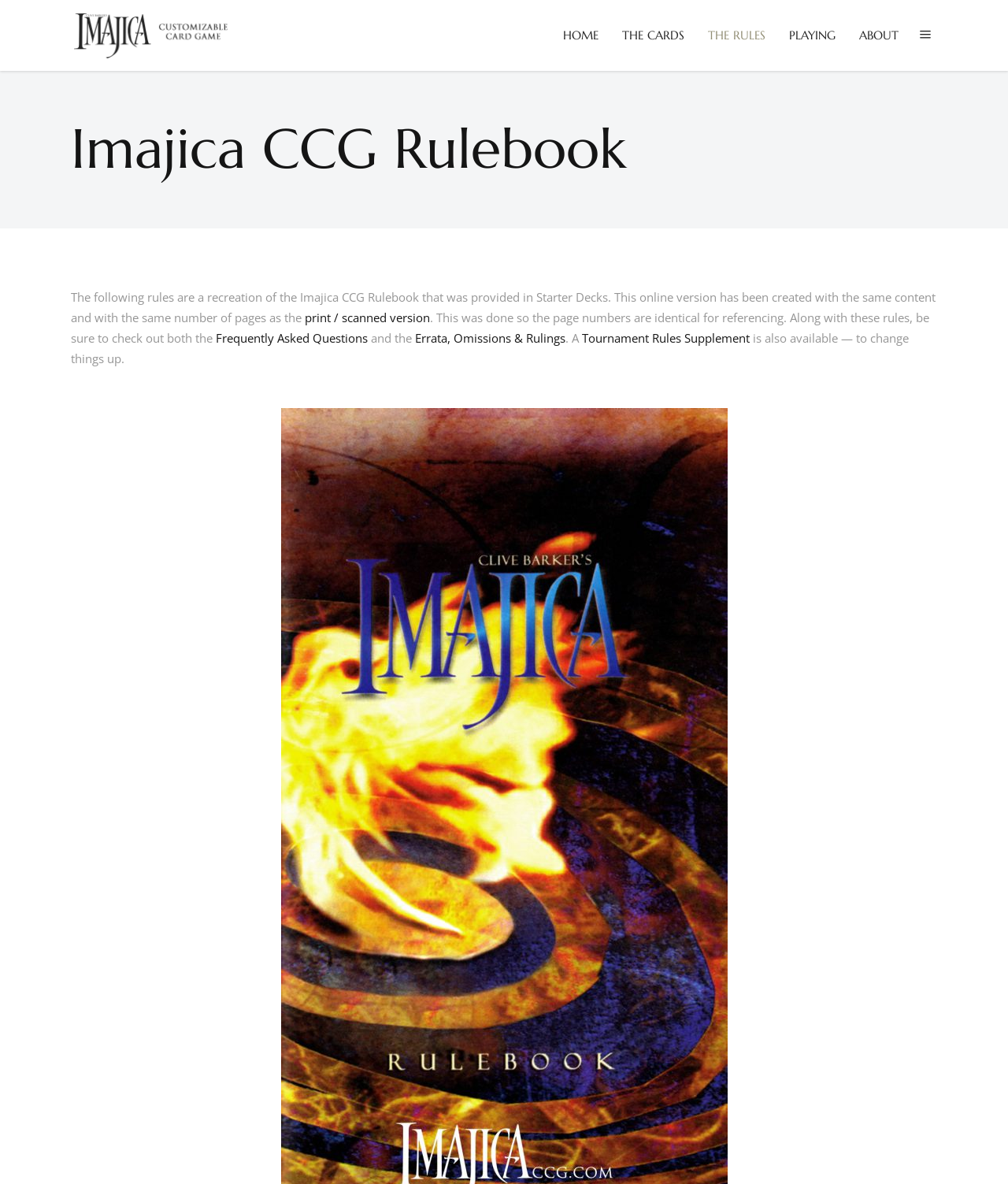Specify the bounding box coordinates for the region that must be clicked to perform the given instruction: "Go to the THE CARDS page".

[0.605, 0.0, 0.691, 0.06]